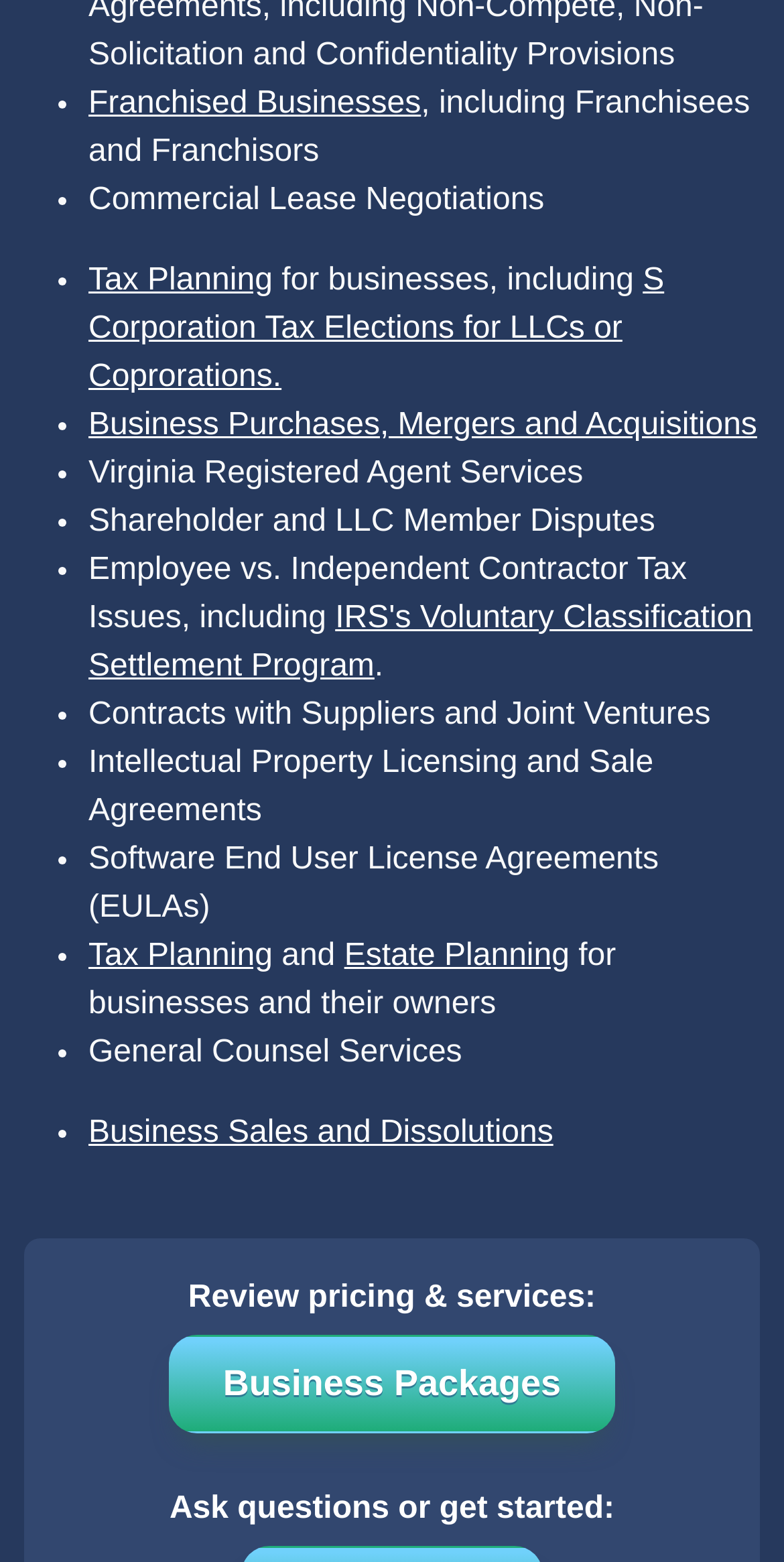Identify the bounding box of the UI element that matches this description: "Estate Planning".

[0.439, 0.601, 0.726, 0.623]